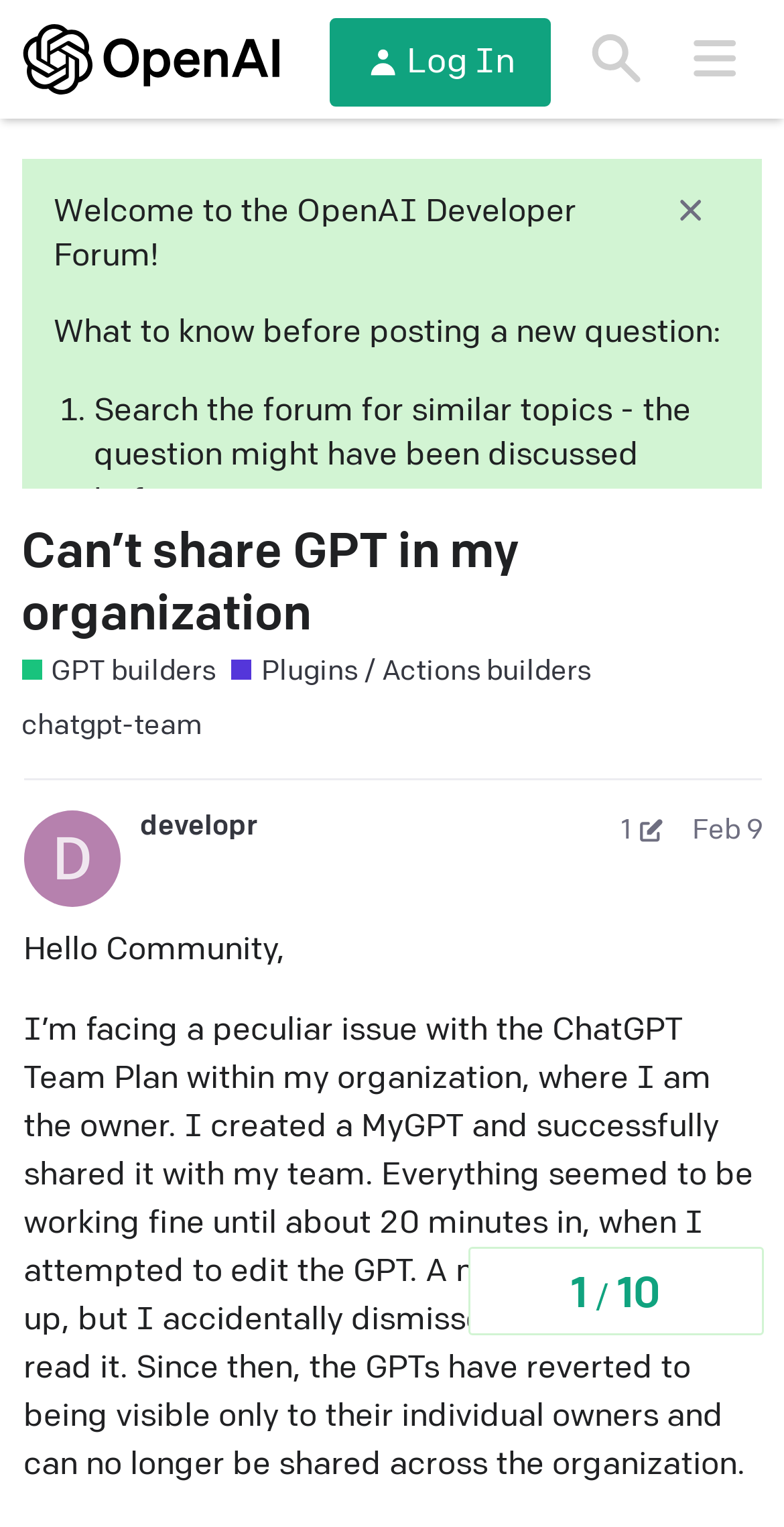Locate the bounding box coordinates of the element I should click to achieve the following instruction: "subscribe to SmallAnimalFun".

None